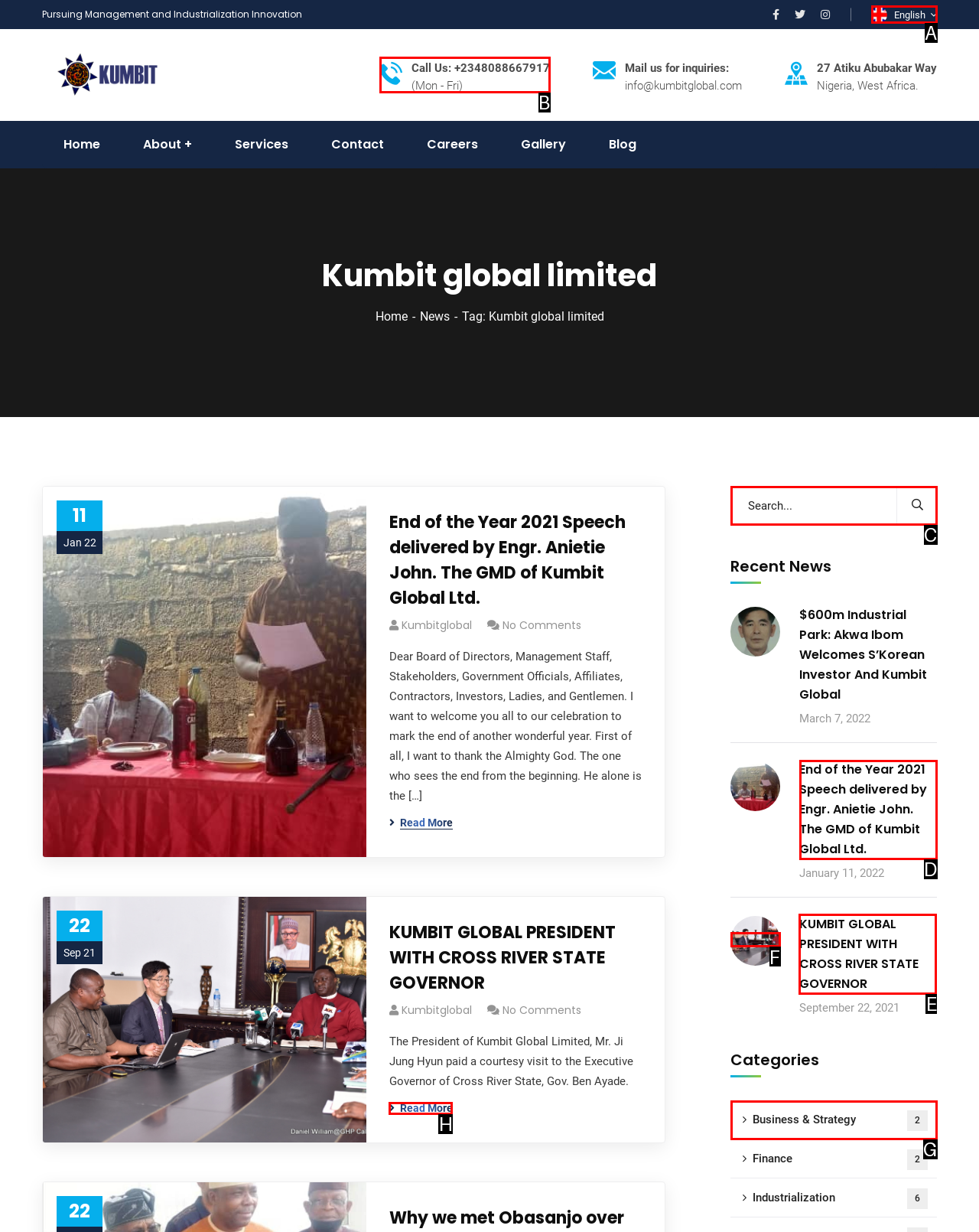Pick the option that should be clicked to perform the following task: View KUMBIT GLOBAL PRESIDENT WITH CROSS RIVER STATE GOVERNOR news
Answer with the letter of the selected option from the available choices.

E